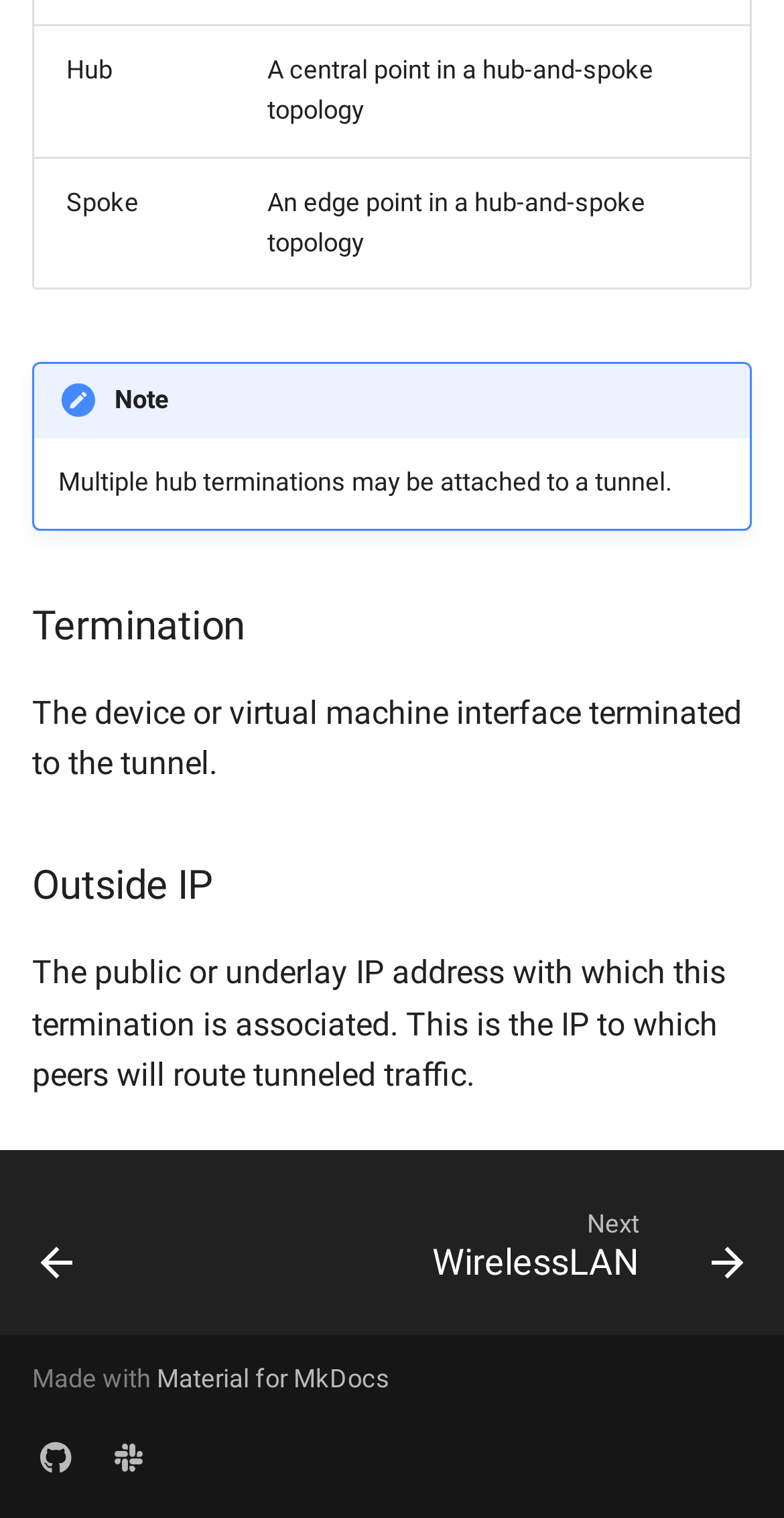Using a single word or phrase, answer the following question: 
What is the navigation section at the bottom of the page?

Footer